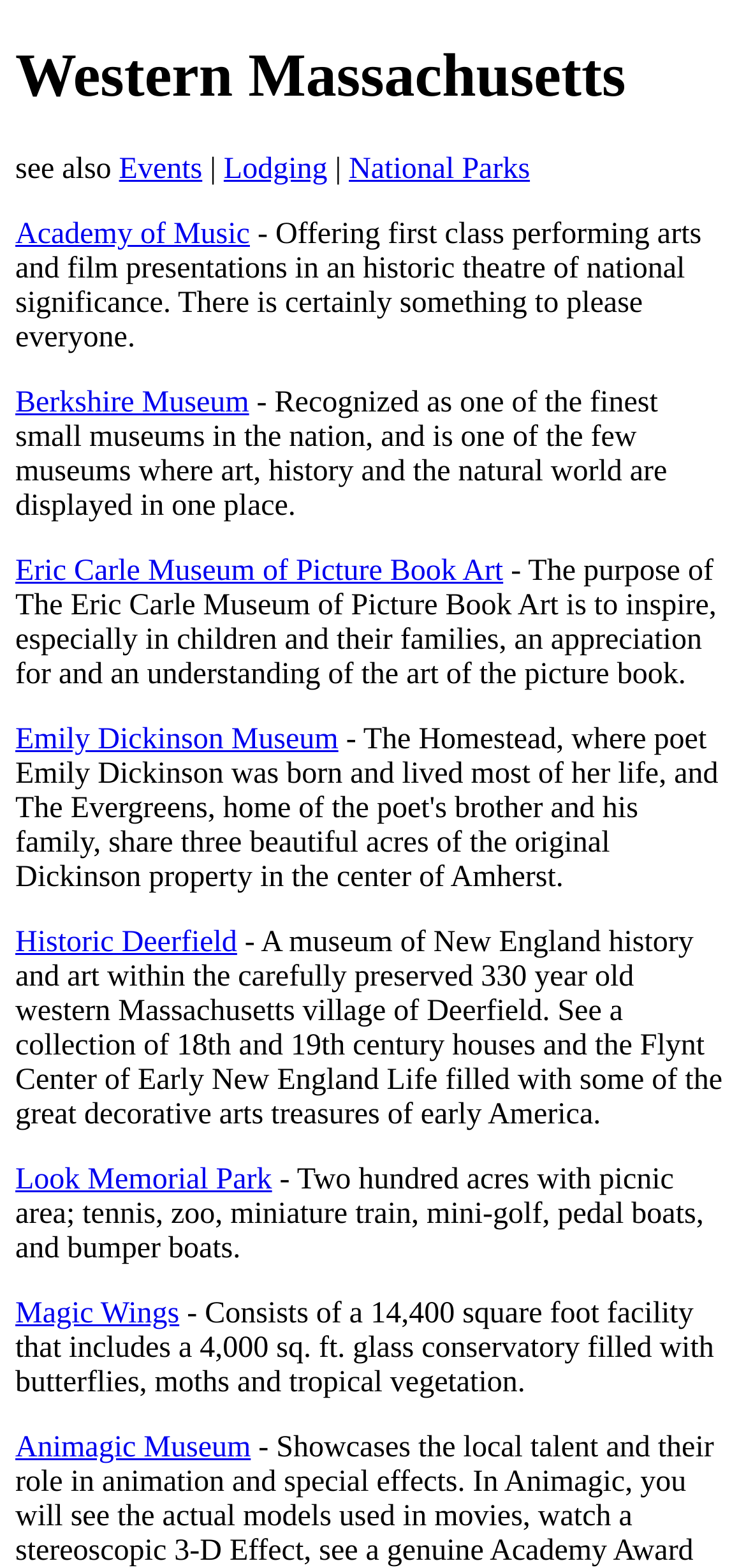How many links are there in the top navigation?
Look at the image and answer the question with a single word or phrase.

4